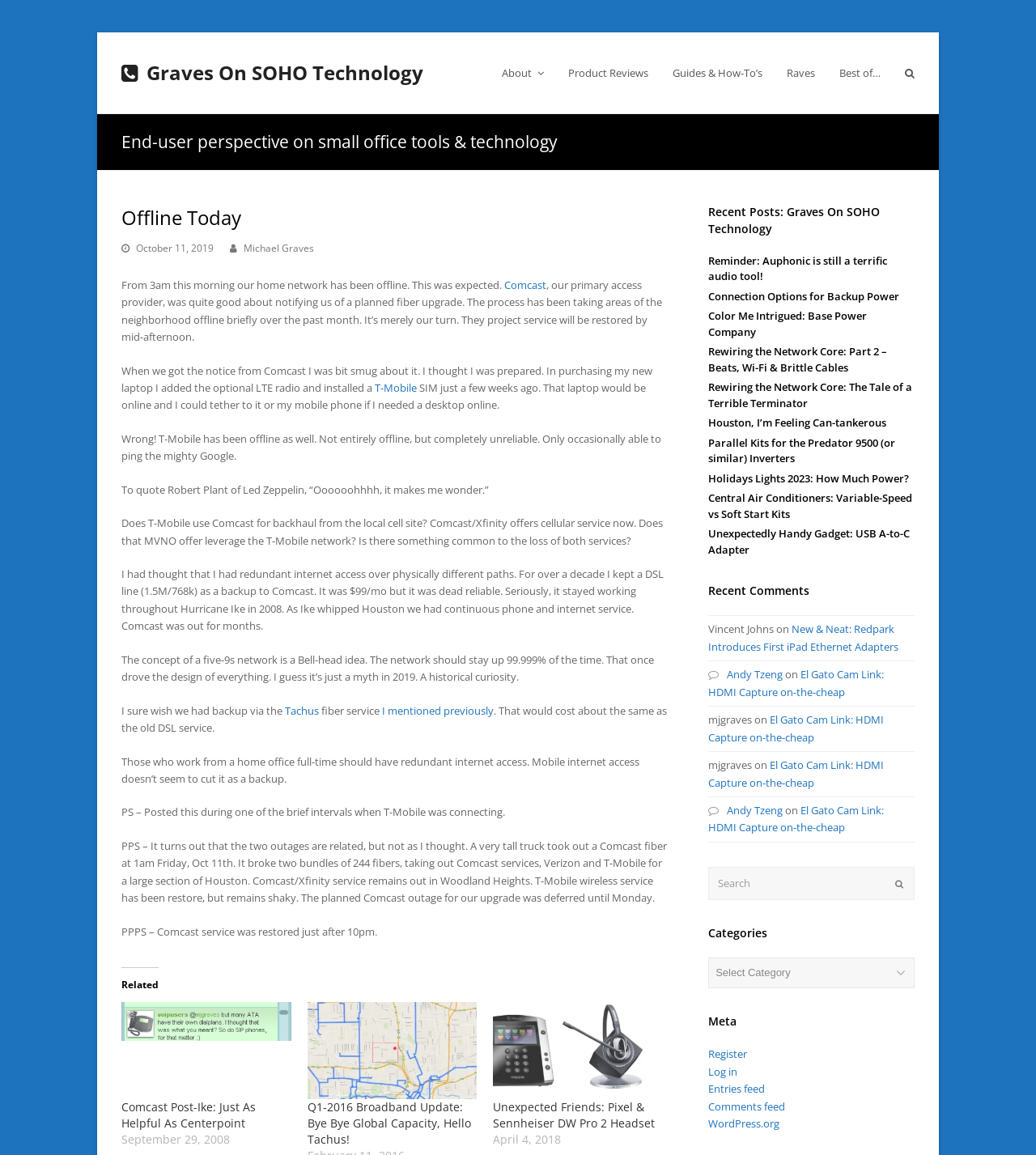Pinpoint the bounding box coordinates of the clickable element needed to complete the instruction: "Check the 'Recent Posts'". The coordinates should be provided as four float numbers between 0 and 1: [left, top, right, bottom].

[0.684, 0.177, 0.849, 0.205]